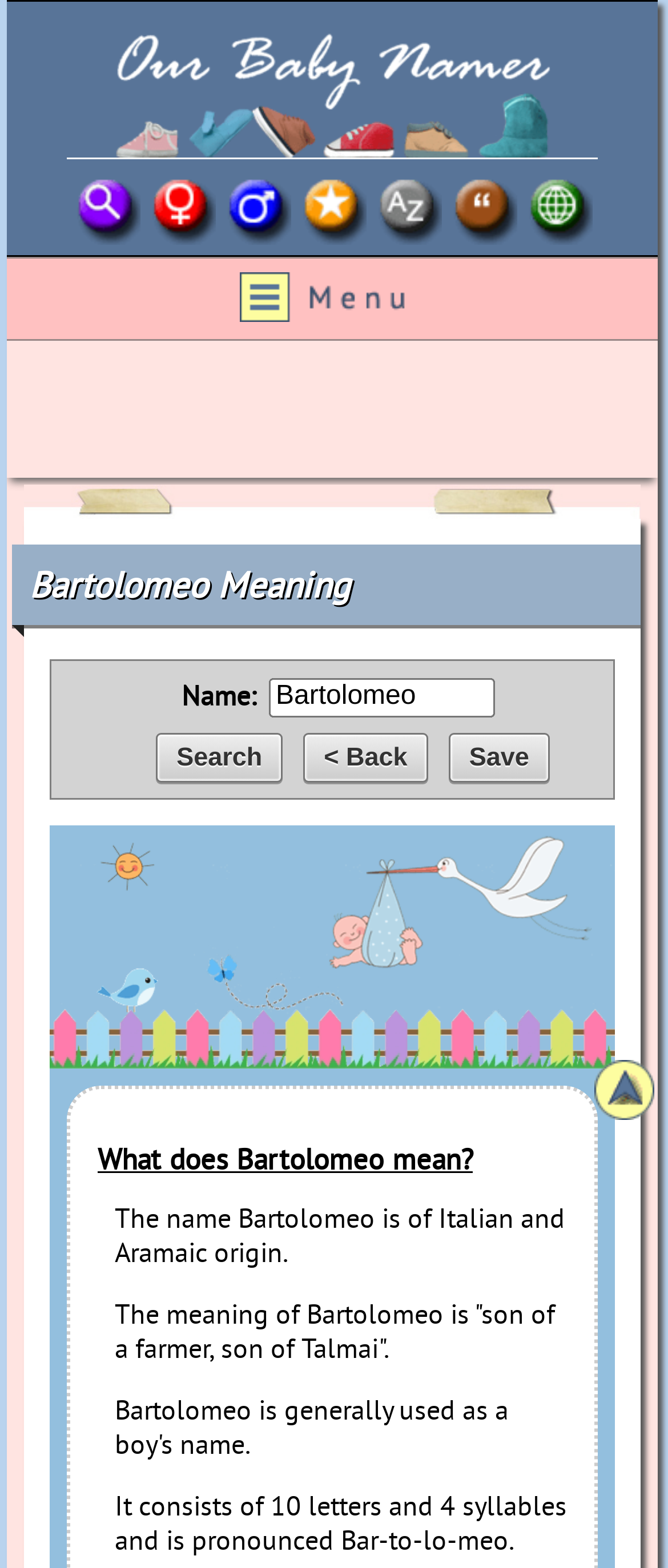Please determine the bounding box of the UI element that matches this description: name="Back" value="< Back". The coordinates should be given as (top-left x, top-left y, bottom-right x, bottom-right y), with all values between 0 and 1.

[0.454, 0.467, 0.641, 0.499]